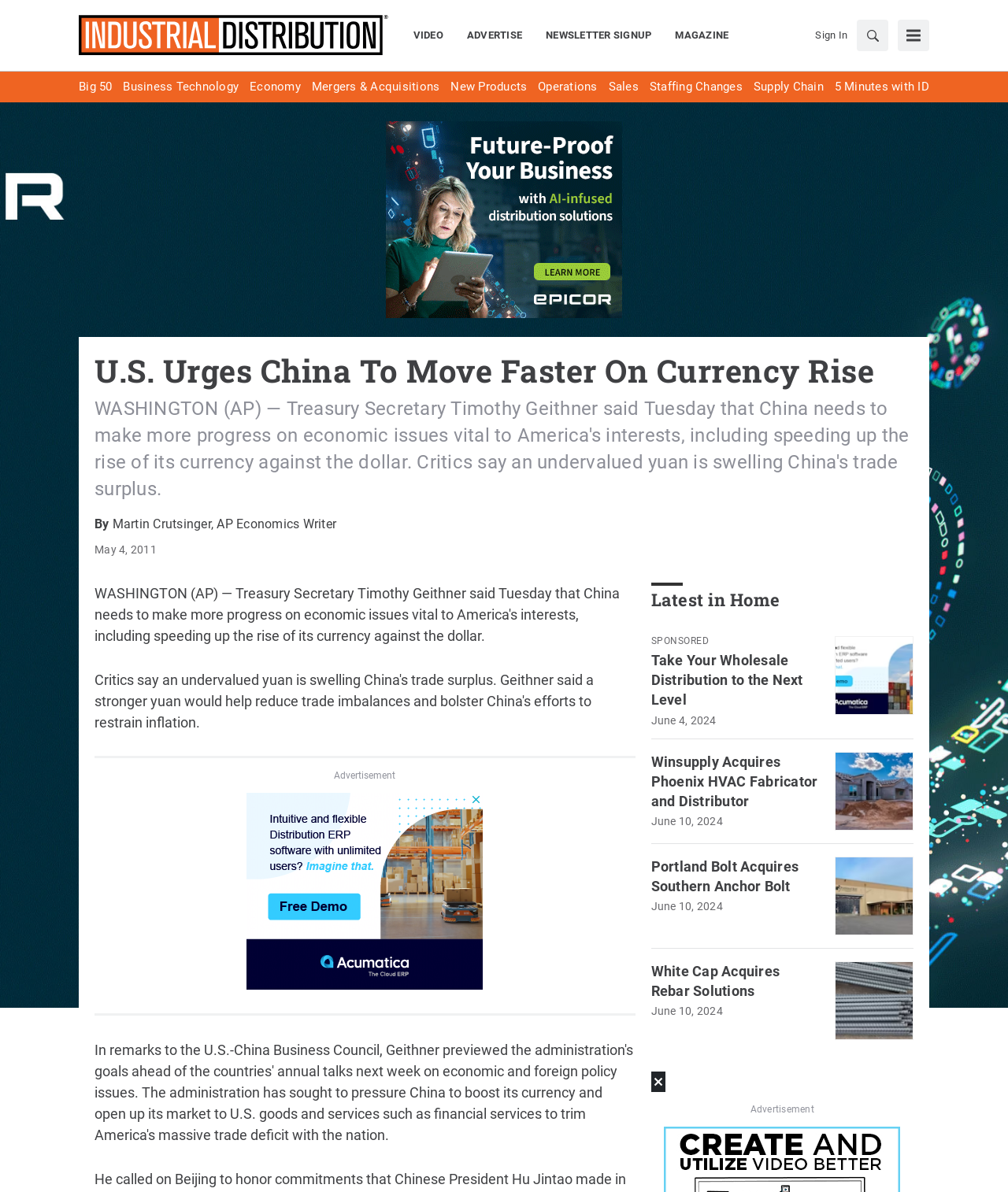Determine the primary headline of the webpage.

U.S. Urges China To Move Faster On Currency Rise